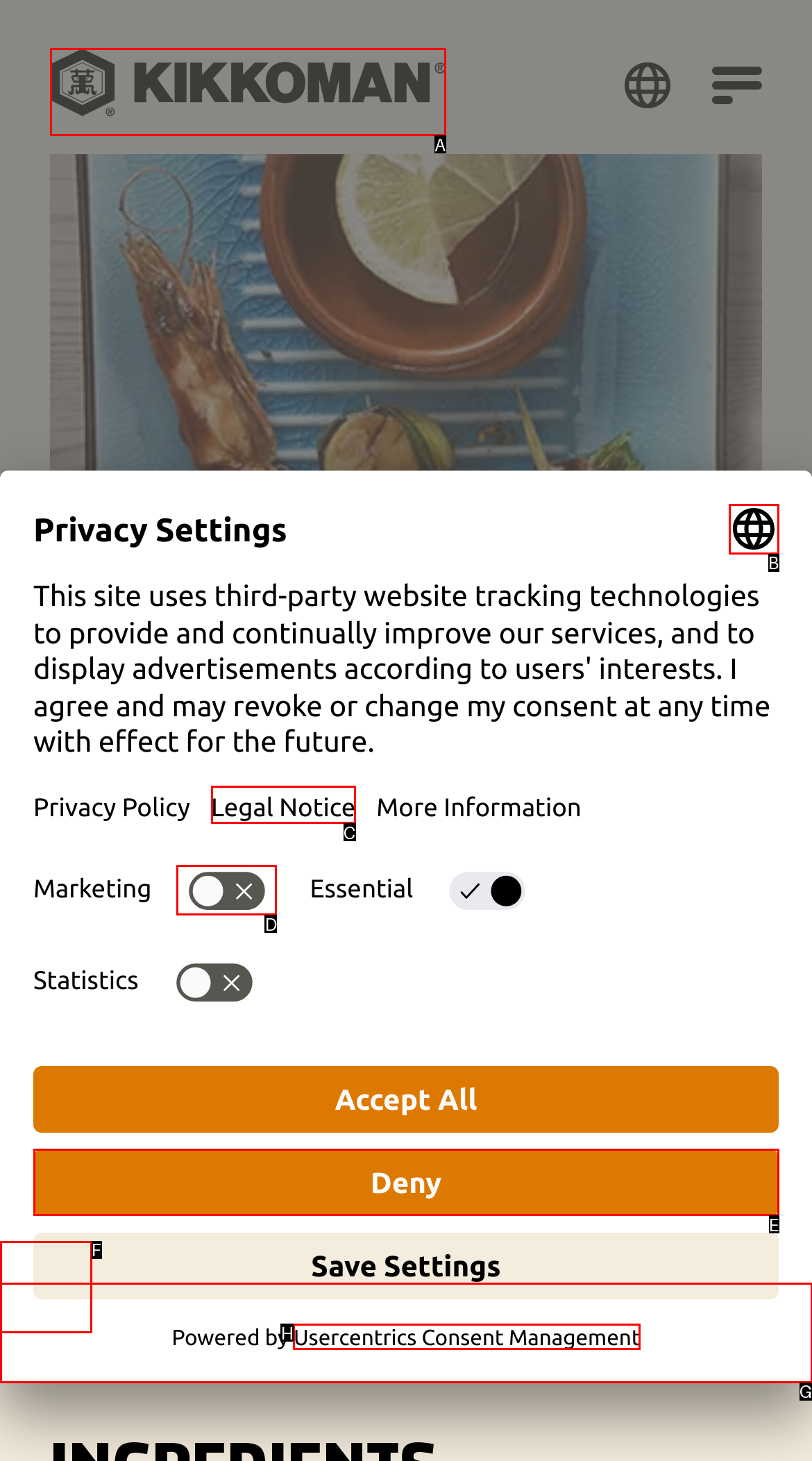Tell me the letter of the correct UI element to click for this instruction: Click the Kikkoman logo. Answer with the letter only.

A